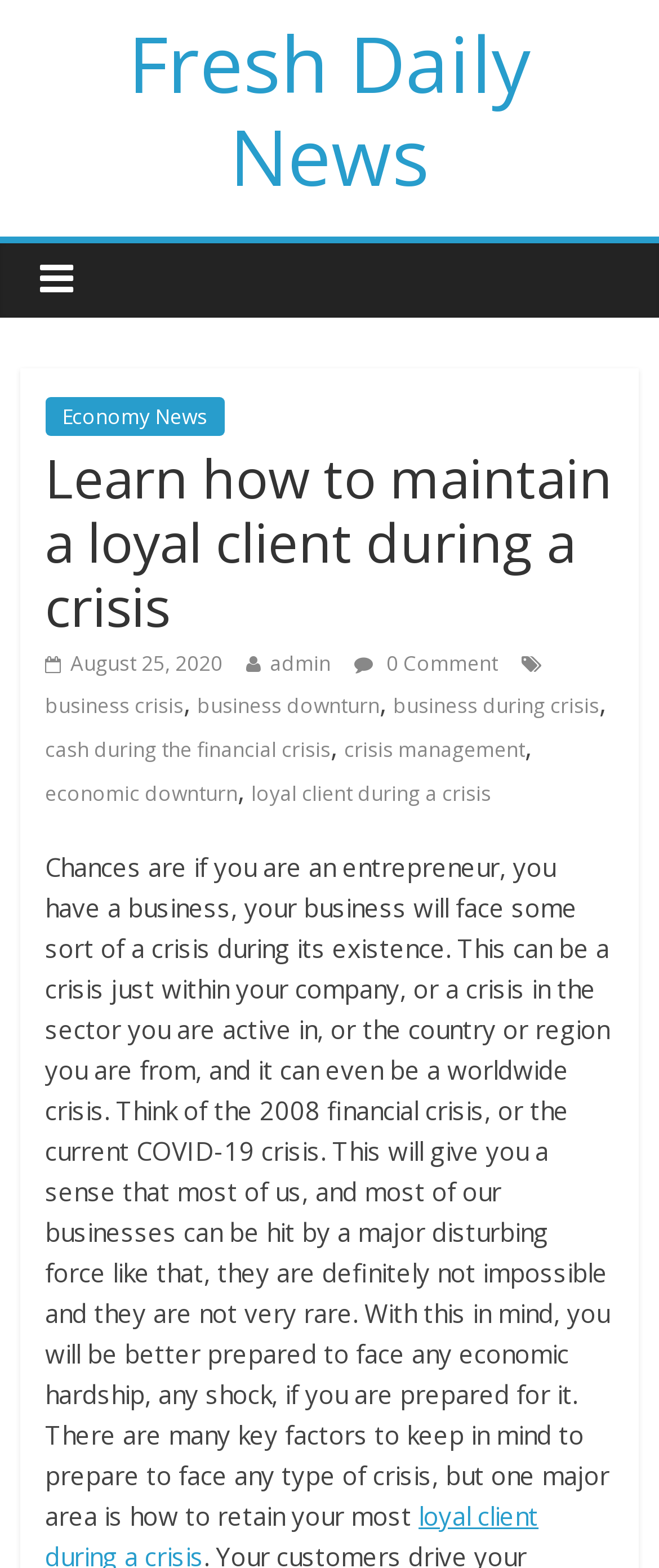Answer this question using a single word or a brief phrase:
How many tags are associated with this article?

7